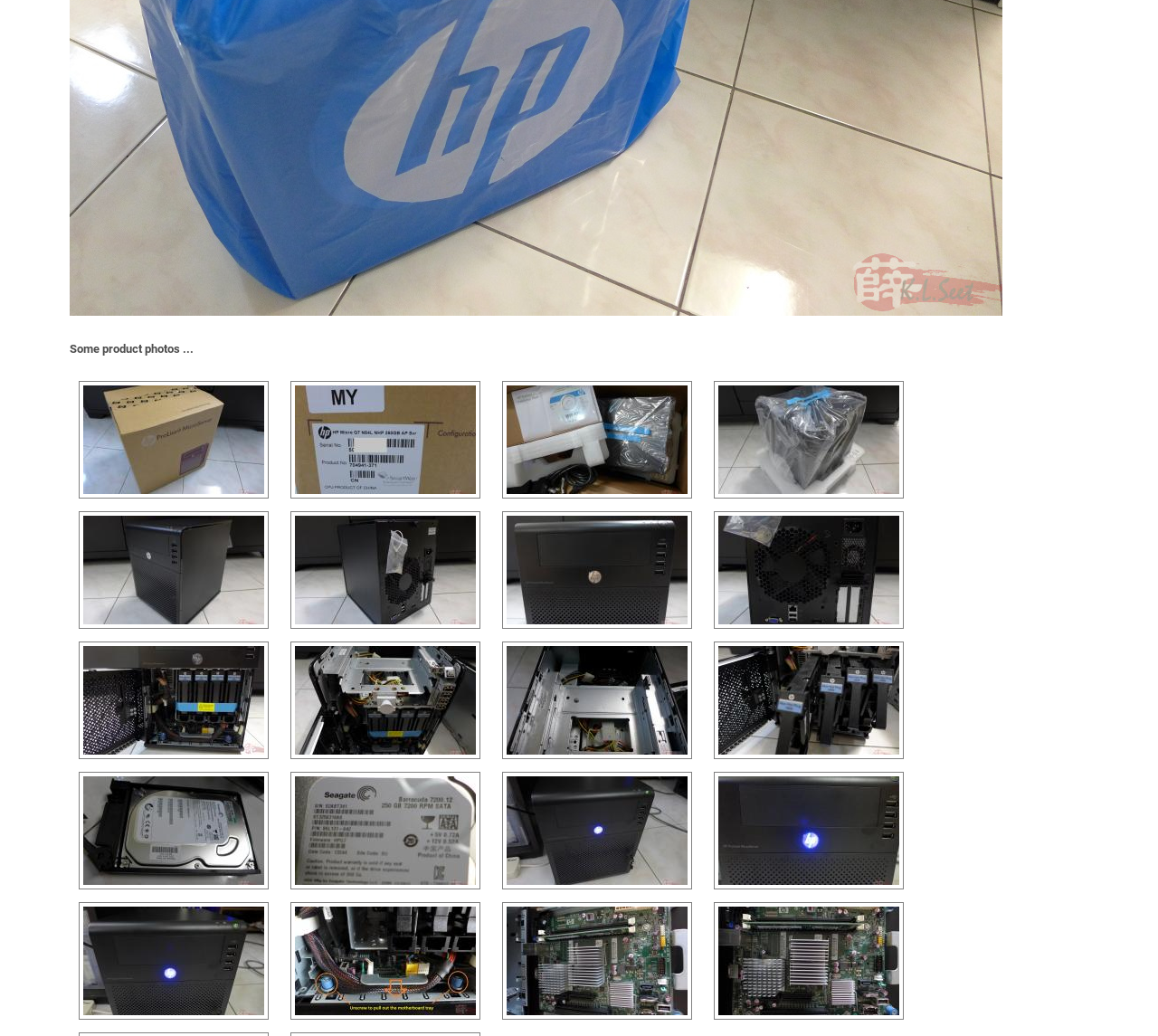Can you give a comprehensive explanation to the question given the content of the image?
Can users click on the product photos to view more details?

Since each product photo is associated with a link, I can infer that users can click on the product photos to view more details or access additional information about the products.